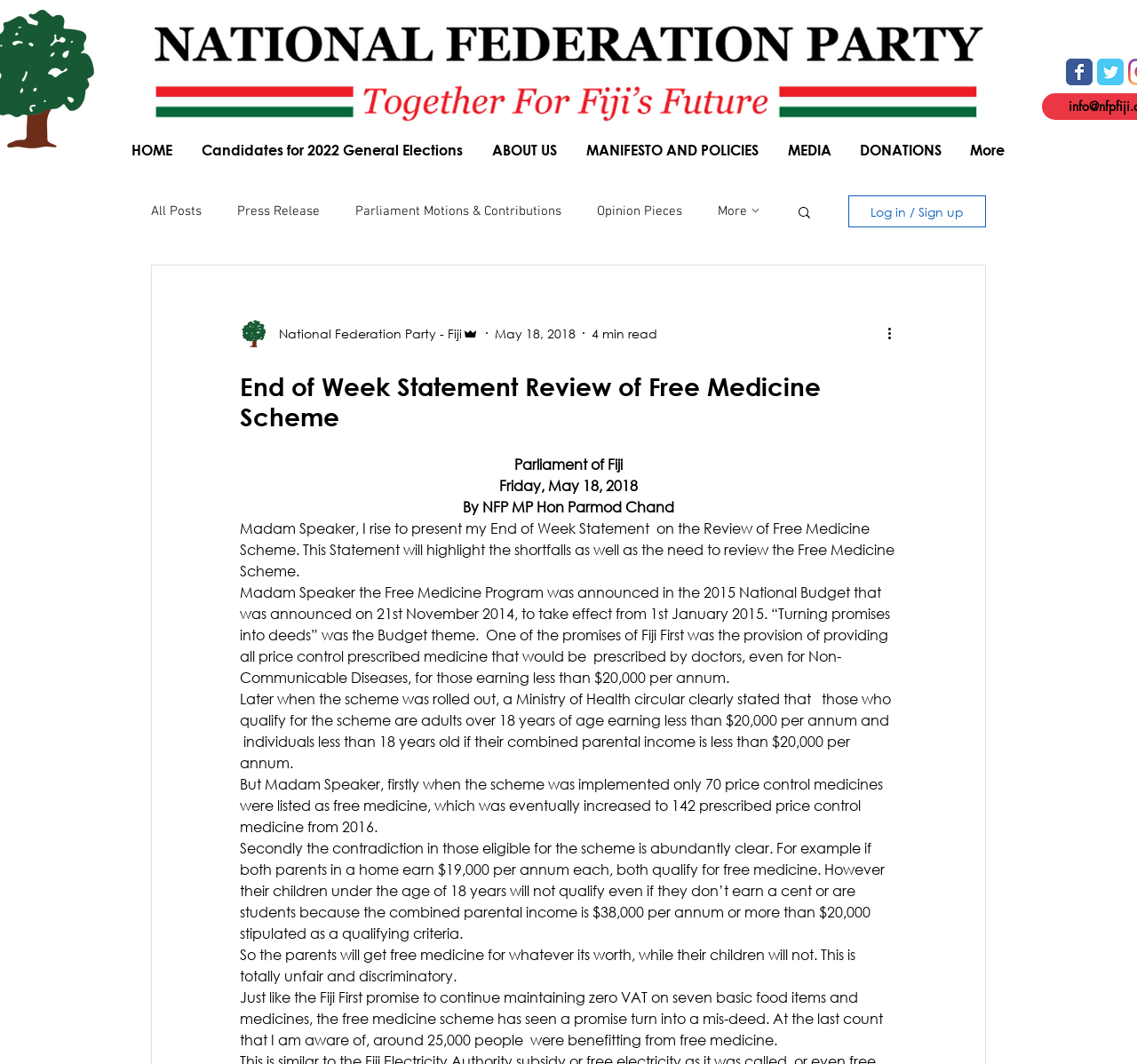Please identify the coordinates of the bounding box for the clickable region that will accomplish this instruction: "Click on HOME".

[0.104, 0.123, 0.166, 0.159]